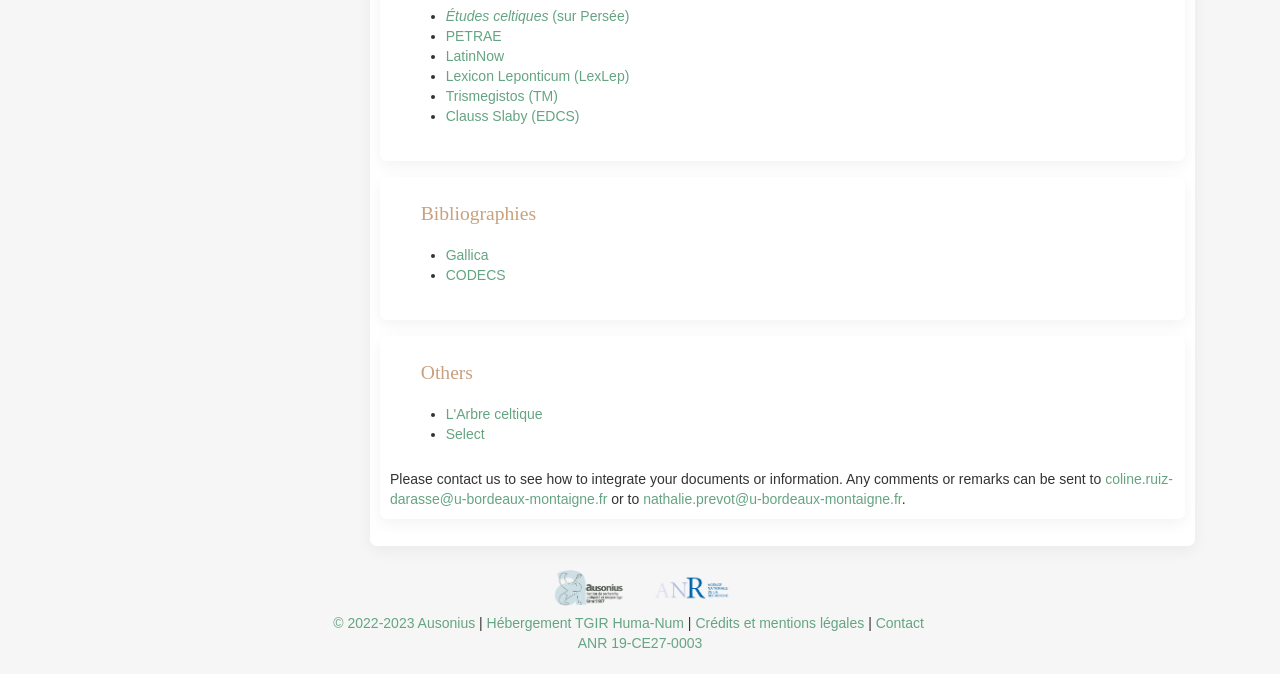What is the email address to contact for integrating documents or information?
Give a detailed and exhaustive answer to the question.

I found the answer by reading the text on the webpage, which says 'Please contact us to see how to integrate your documents or information. Any comments or remarks can be sent to coline.ruiz-darasse@u-bordeaux-montaigne.fr'.